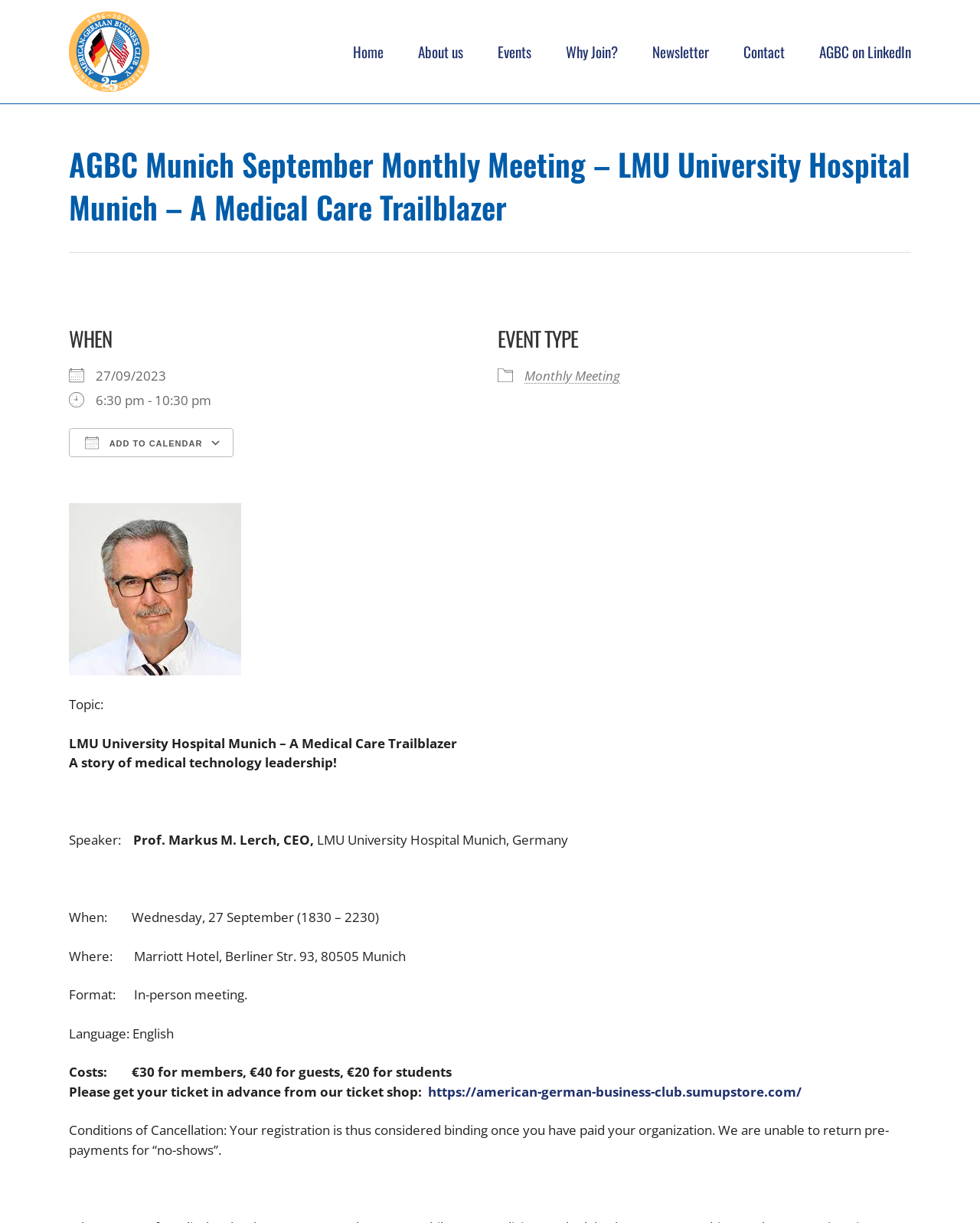Find the bounding box coordinates for the HTML element described in this sentence: "iCalendar". Provide the coordinates as four float numbers between 0 and 1, in the format [left, top, right, bottom].

[0.381, 0.374, 0.534, 0.398]